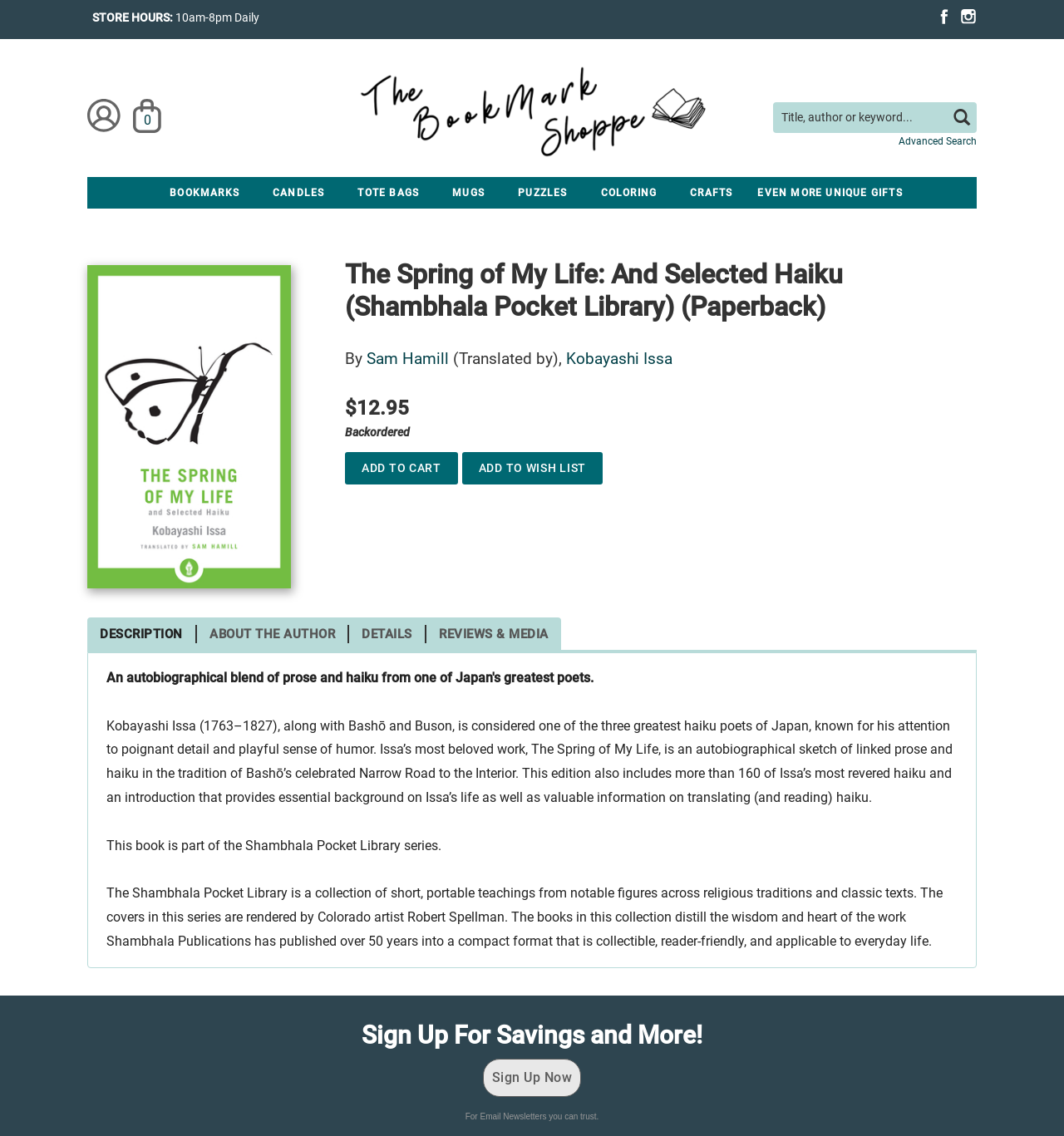Locate the bounding box coordinates of the region to be clicked to comply with the following instruction: "View author information". The coordinates must be four float numbers between 0 and 1, in the form [left, top, right, bottom].

[0.345, 0.307, 0.422, 0.324]